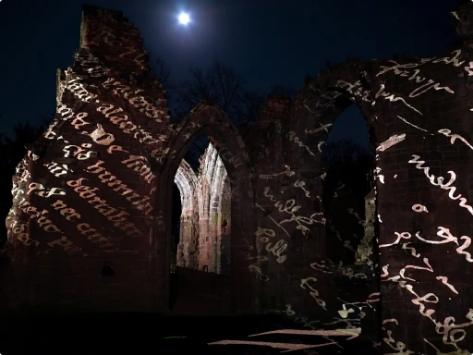Can you give a detailed response to the following question using the information from the image? What is the atmosphere of the outdoor art installation?

The caption describes the surrounding trees as silhouetted against the dark sky, enhancing the mysterious atmosphere of this outdoor art installation, implying that the atmosphere is mysterious and evocative.